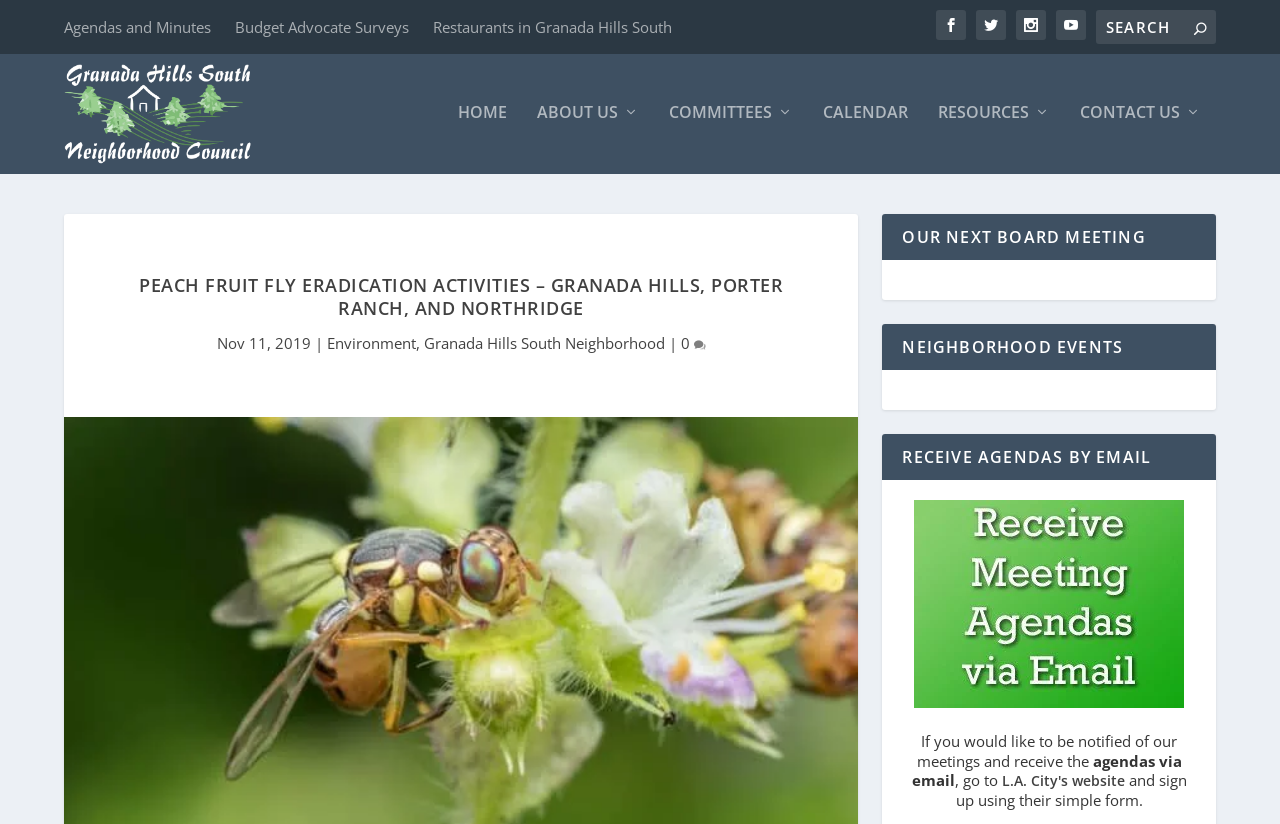Specify the bounding box coordinates of the area to click in order to execute this command: 'Check the next board meeting'. The coordinates should consist of four float numbers ranging from 0 to 1, and should be formatted as [left, top, right, bottom].

[0.689, 0.26, 0.95, 0.316]